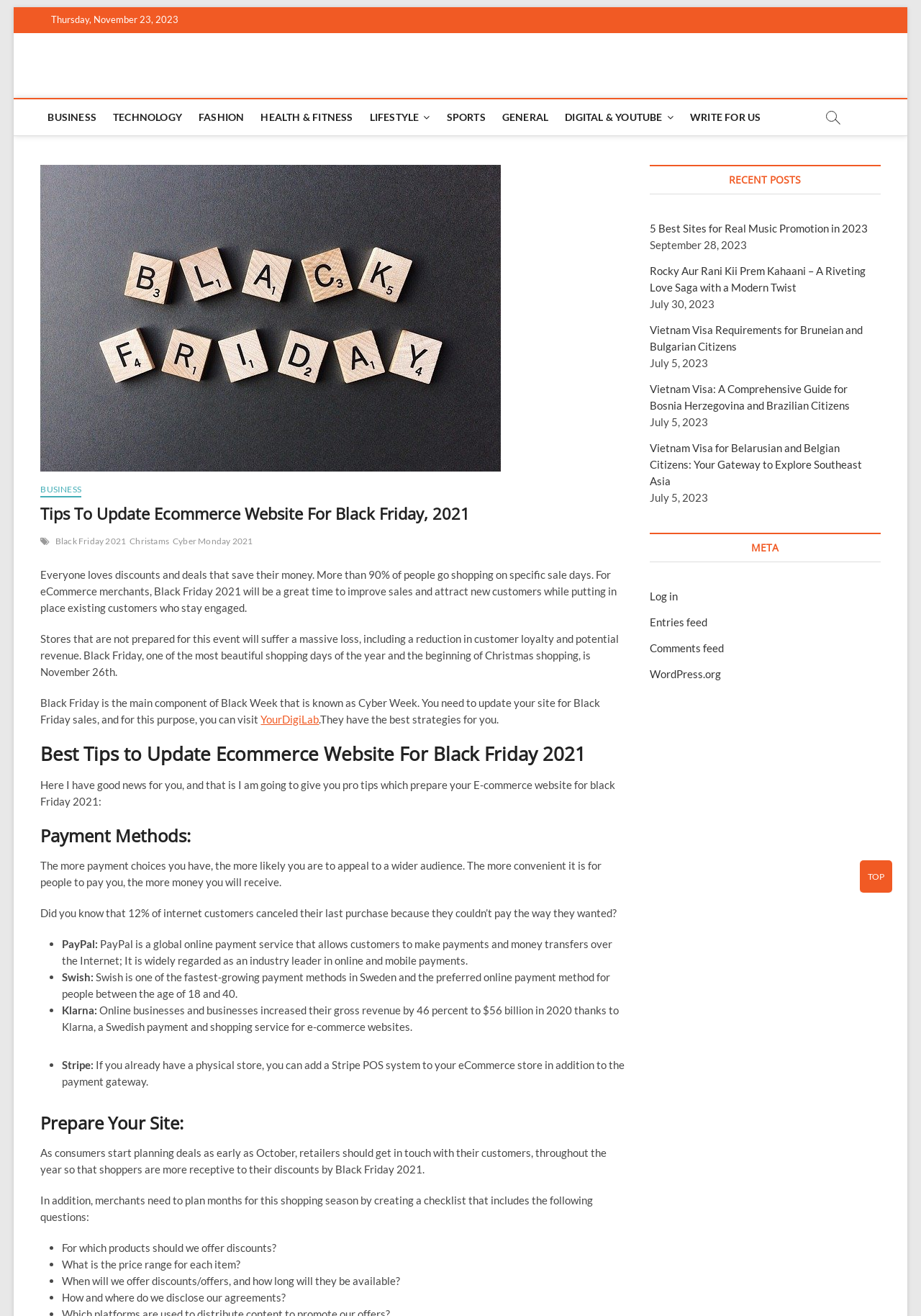Please find the bounding box for the UI component described as follows: "Lifestyle".

[0.393, 0.075, 0.475, 0.103]